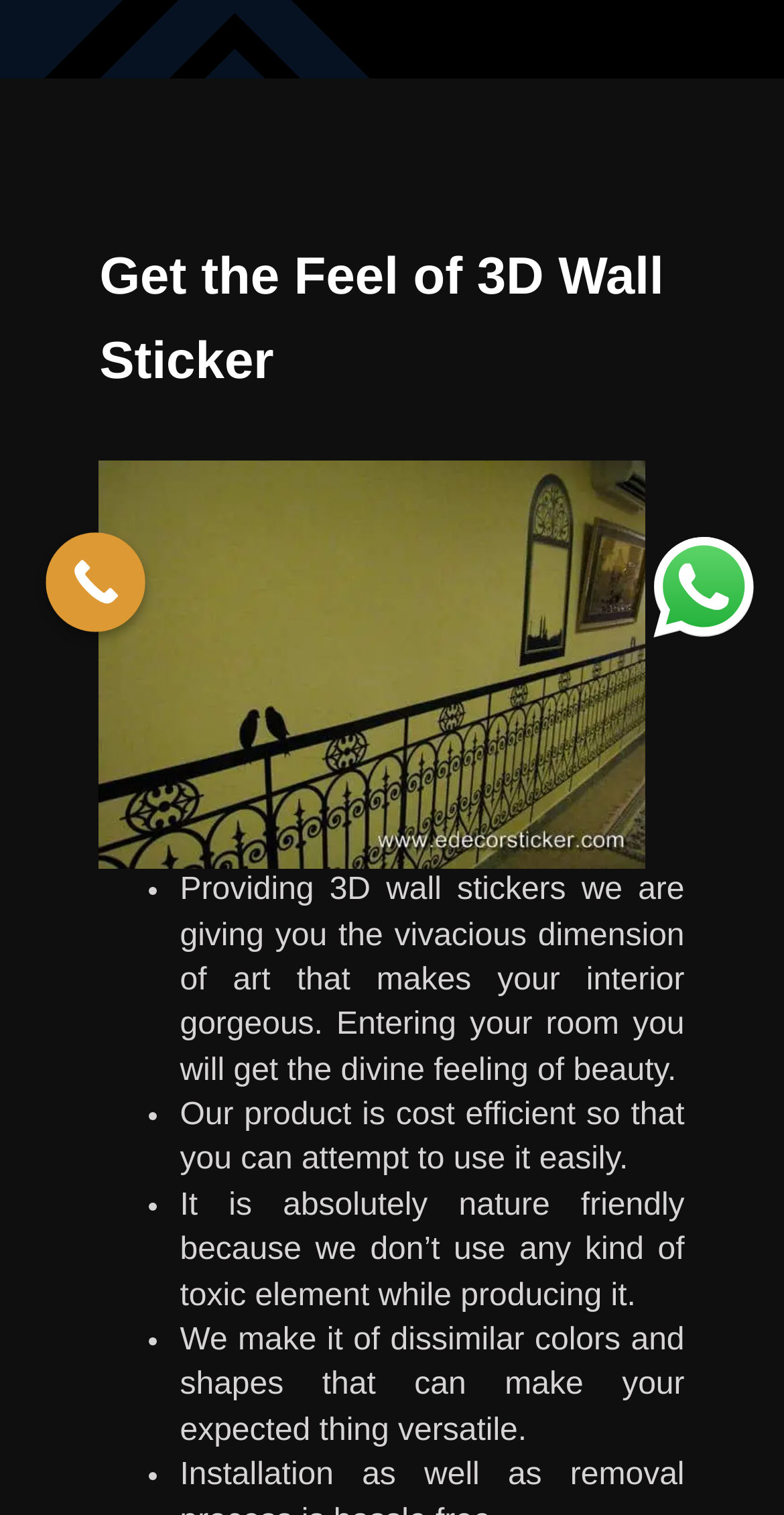Provide the bounding box for the UI element matching this description: "Call Now Button".

[0.058, 0.351, 0.185, 0.417]